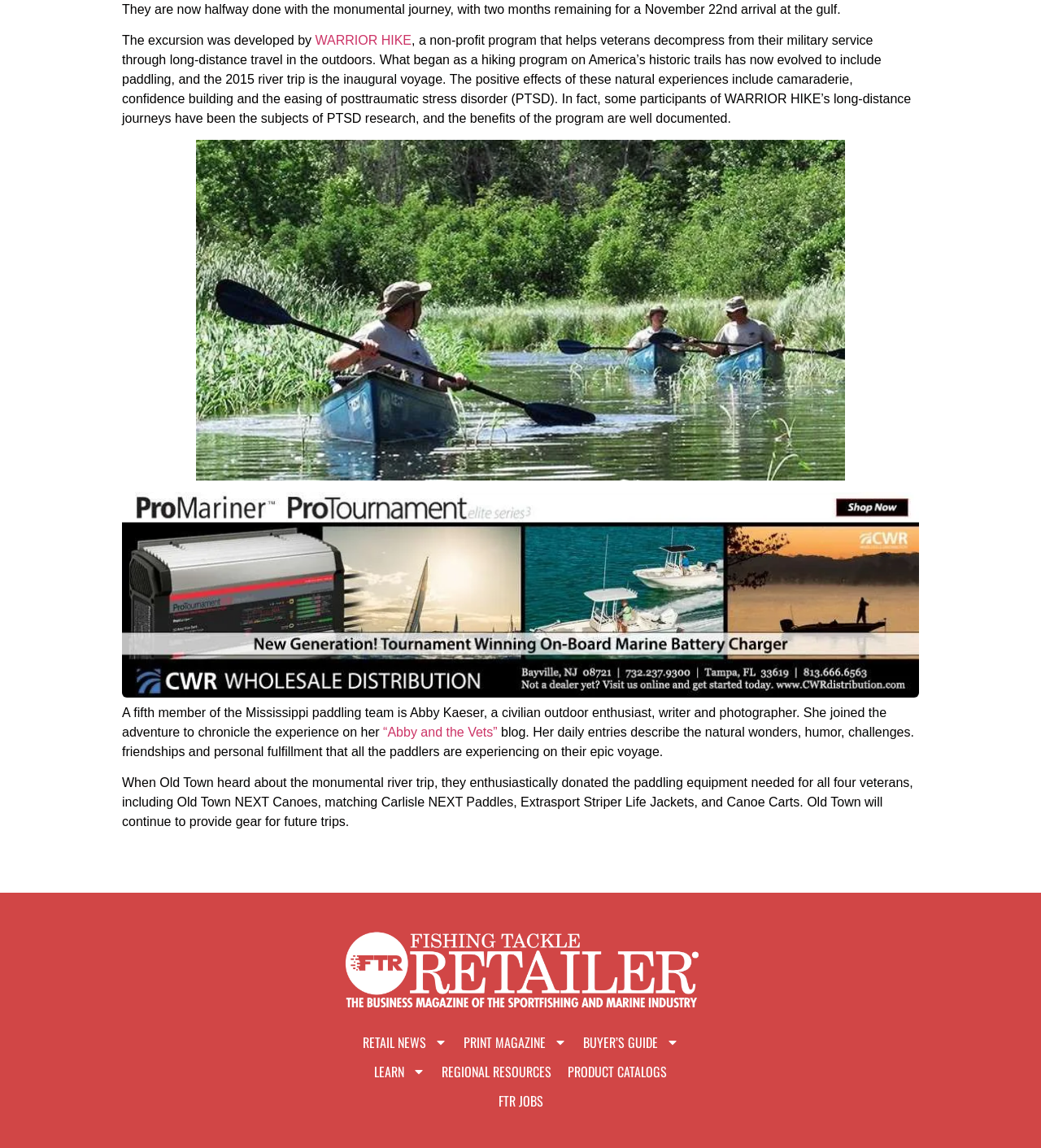What organization developed the excursion?
Please provide a detailed and thorough answer to the question.

The answer can be found in the first paragraph of the webpage, where it is mentioned that 'The excursion was developed by WARRIOR HIKE, a non-profit program that helps veterans decompress from their military service through long-distance travel in the outdoors.'